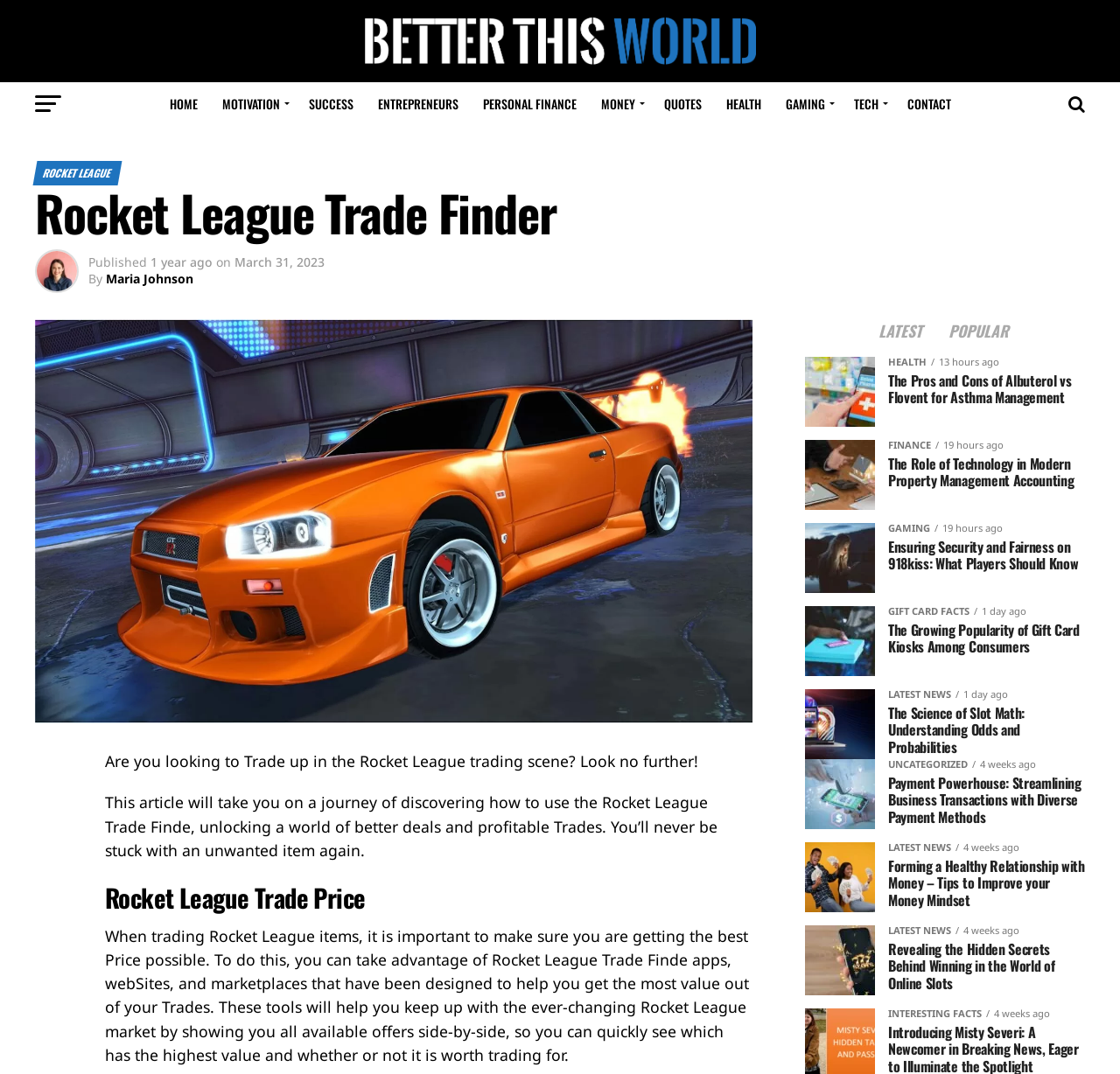Find the bounding box coordinates of the clickable area that will achieve the following instruction: "Check the 'LATEST' link".

[0.775, 0.302, 0.835, 0.318]